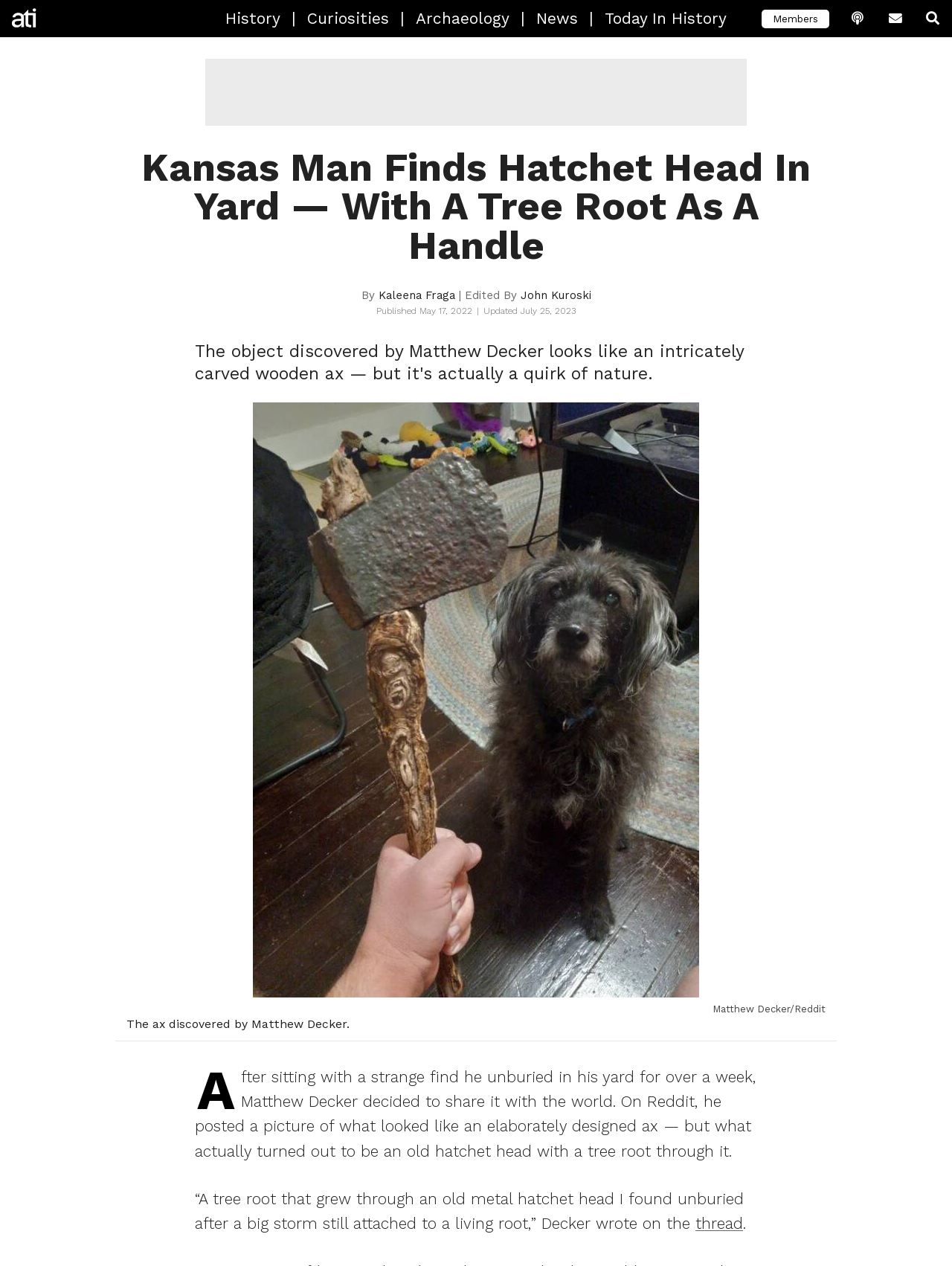What is the date when the article was published?
Refer to the image and respond with a one-word or short-phrase answer.

May 17, 2022